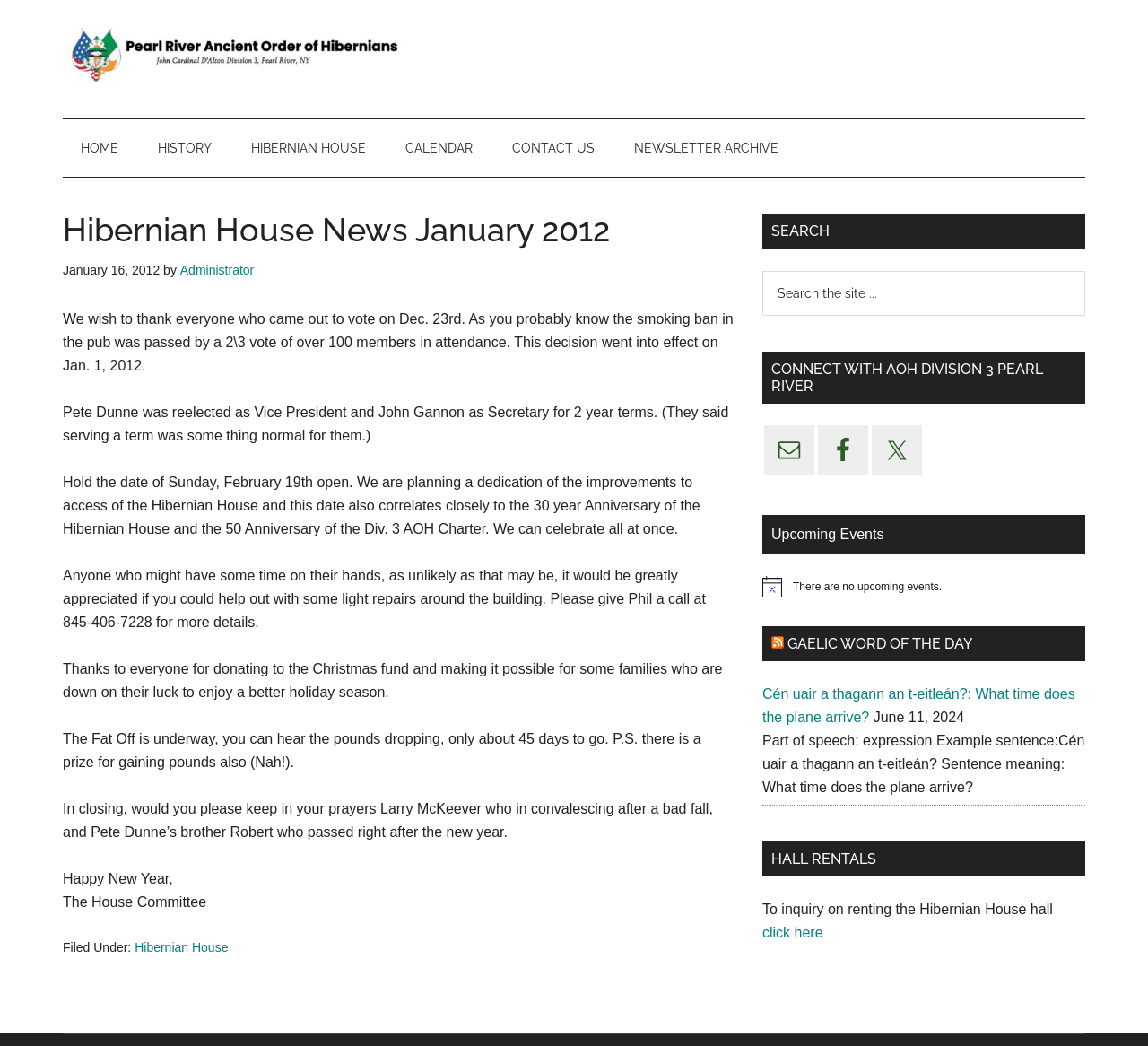What is the date of the dedication of the improvements to access of the Hibernian House?
Analyze the image and provide a thorough answer to the question.

The date can be found in the article 'Hibernian House News January 2012' which mentions that the dedication of the improvements to access of the Hibernian House is planned to take place on Sunday, February 19th.